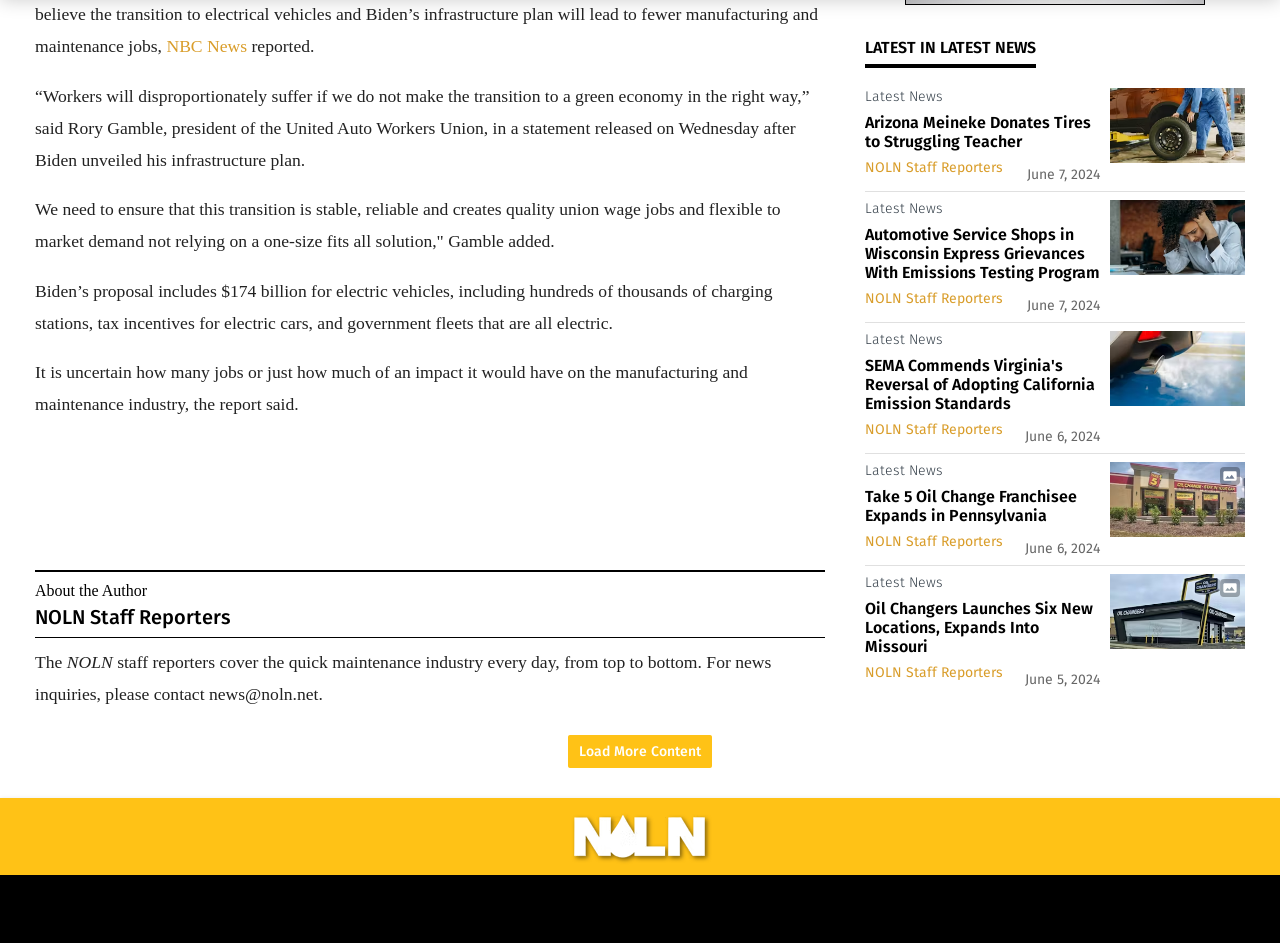Find the bounding box coordinates for the HTML element described as: "NOLN Staff Reporters". The coordinates should consist of four float values between 0 and 1, i.e., [left, top, right, bottom].

[0.676, 0.118, 0.784, 0.136]